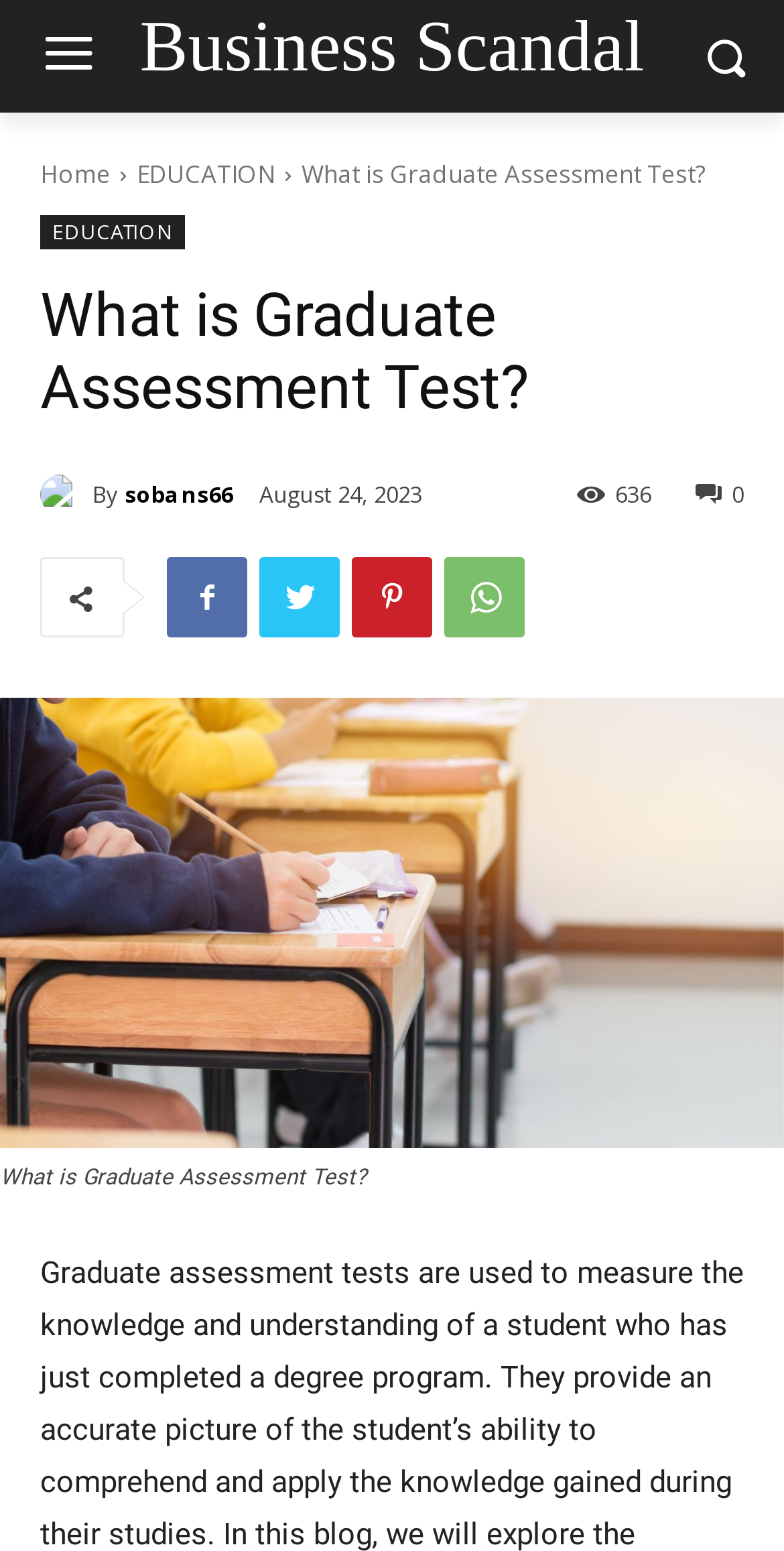Locate the bounding box coordinates of the clickable region to complete the following instruction: "Learn about Family Law."

None